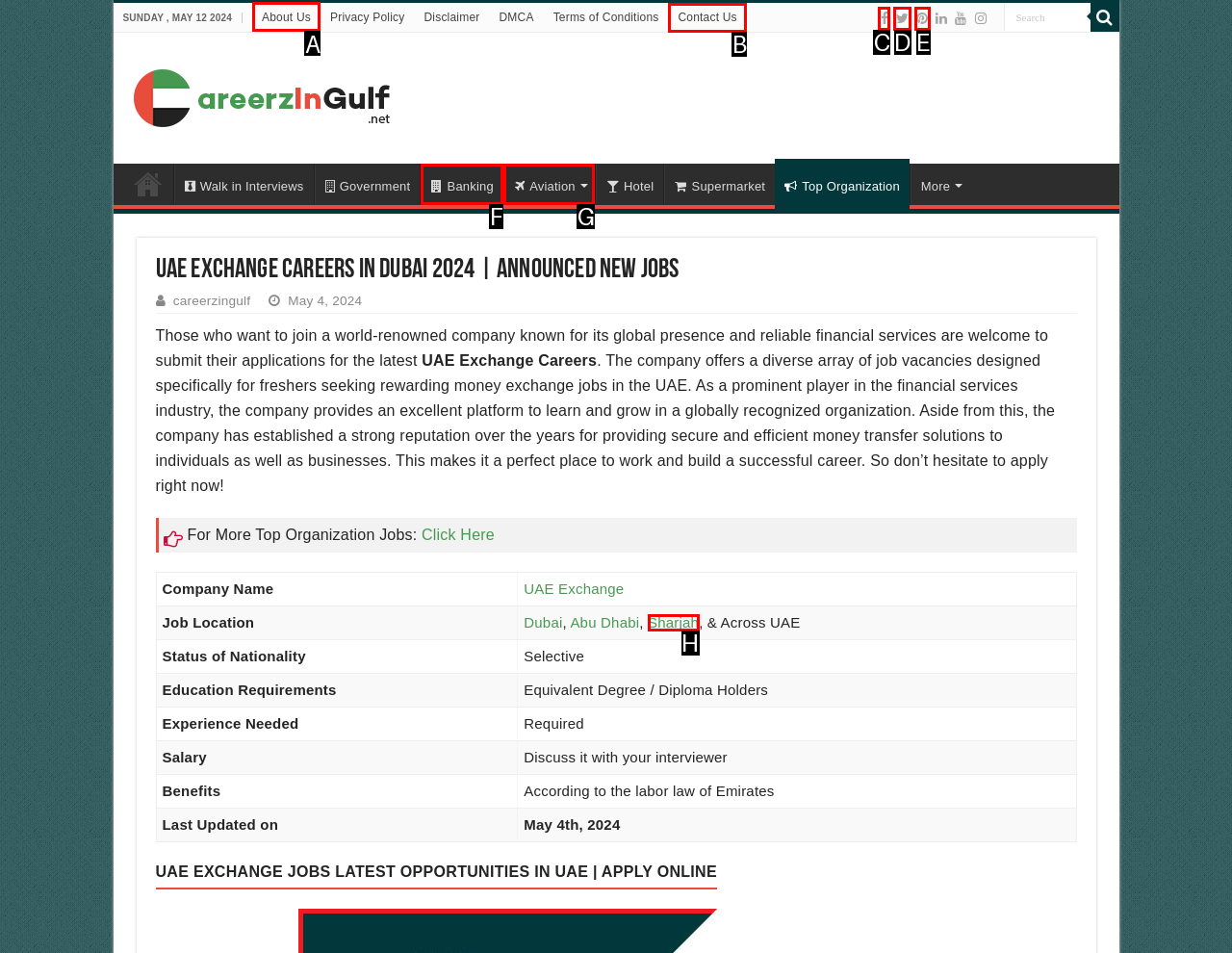From the given choices, which option should you click to complete this task: Click on About Us? Answer with the letter of the correct option.

A